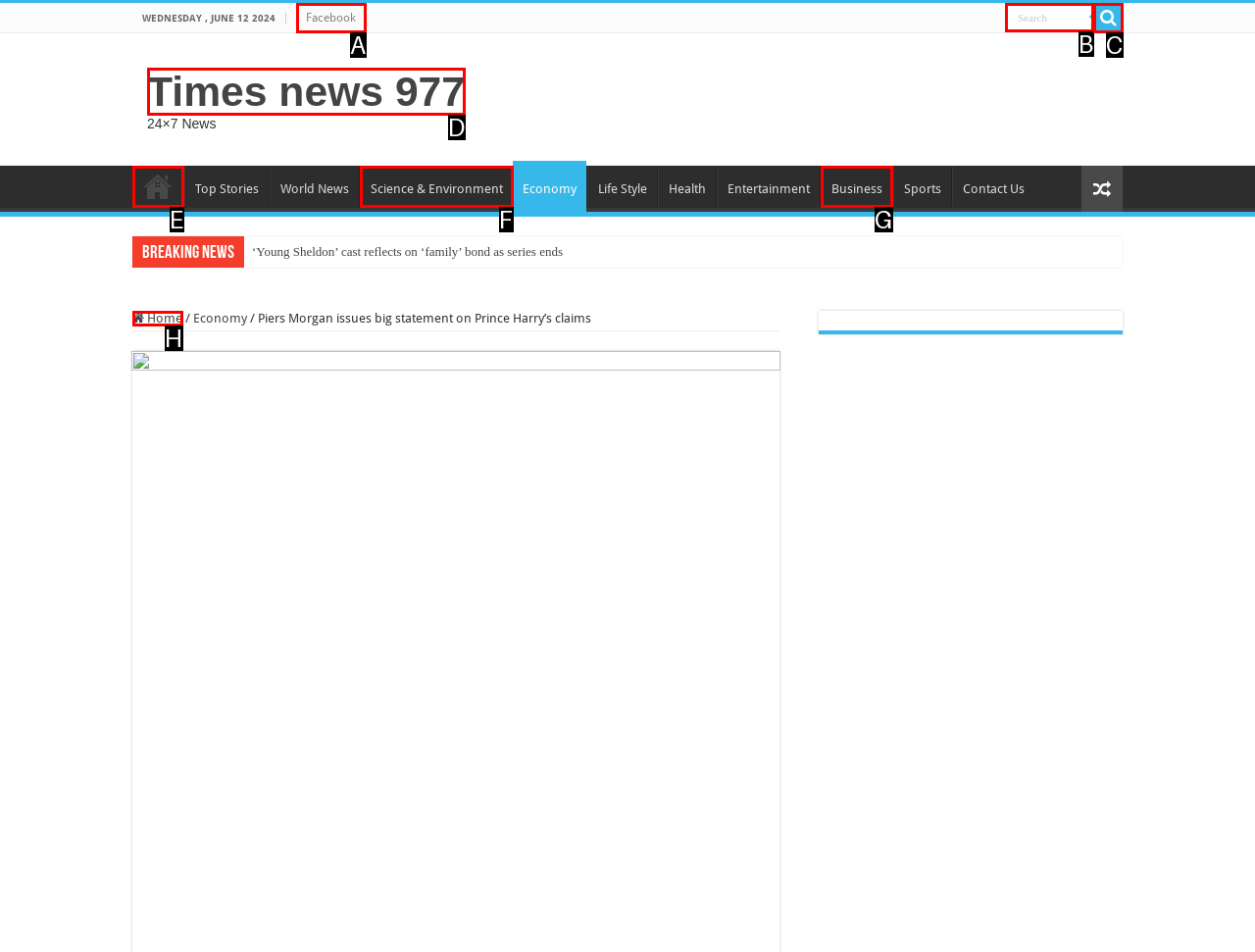Identify which HTML element matches the description: input value="Search" name="s" title="Search" value="Search". Answer with the correct option's letter.

B